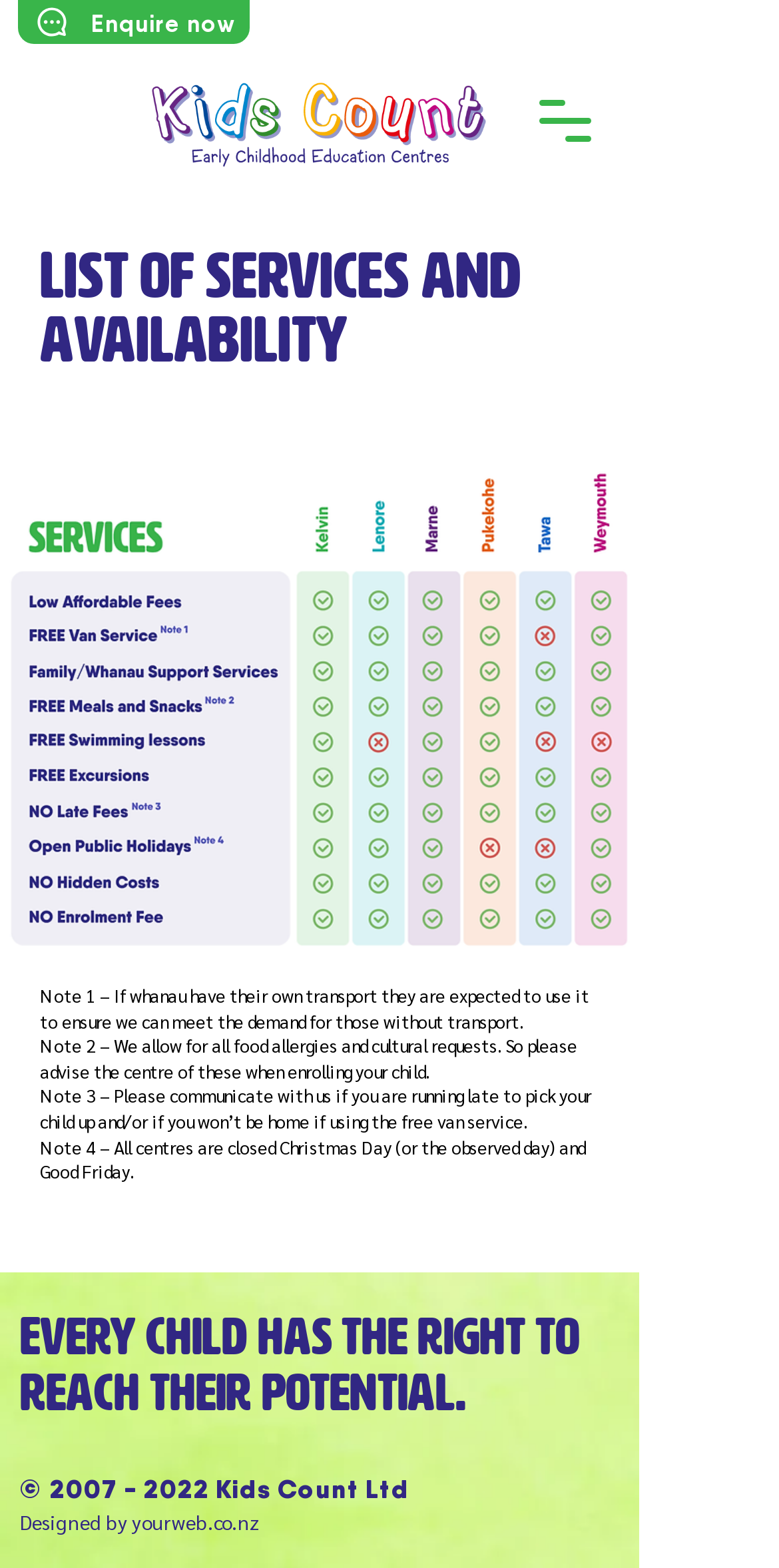What is the purpose of the free van service?
Please give a detailed and thorough answer to the question, covering all relevant points.

I inferred this from Note 3, which mentions communicating with the centre if you are running late to pick your child up and/or if you won’t be home if using the free van service, implying that the van service is for transporting children.